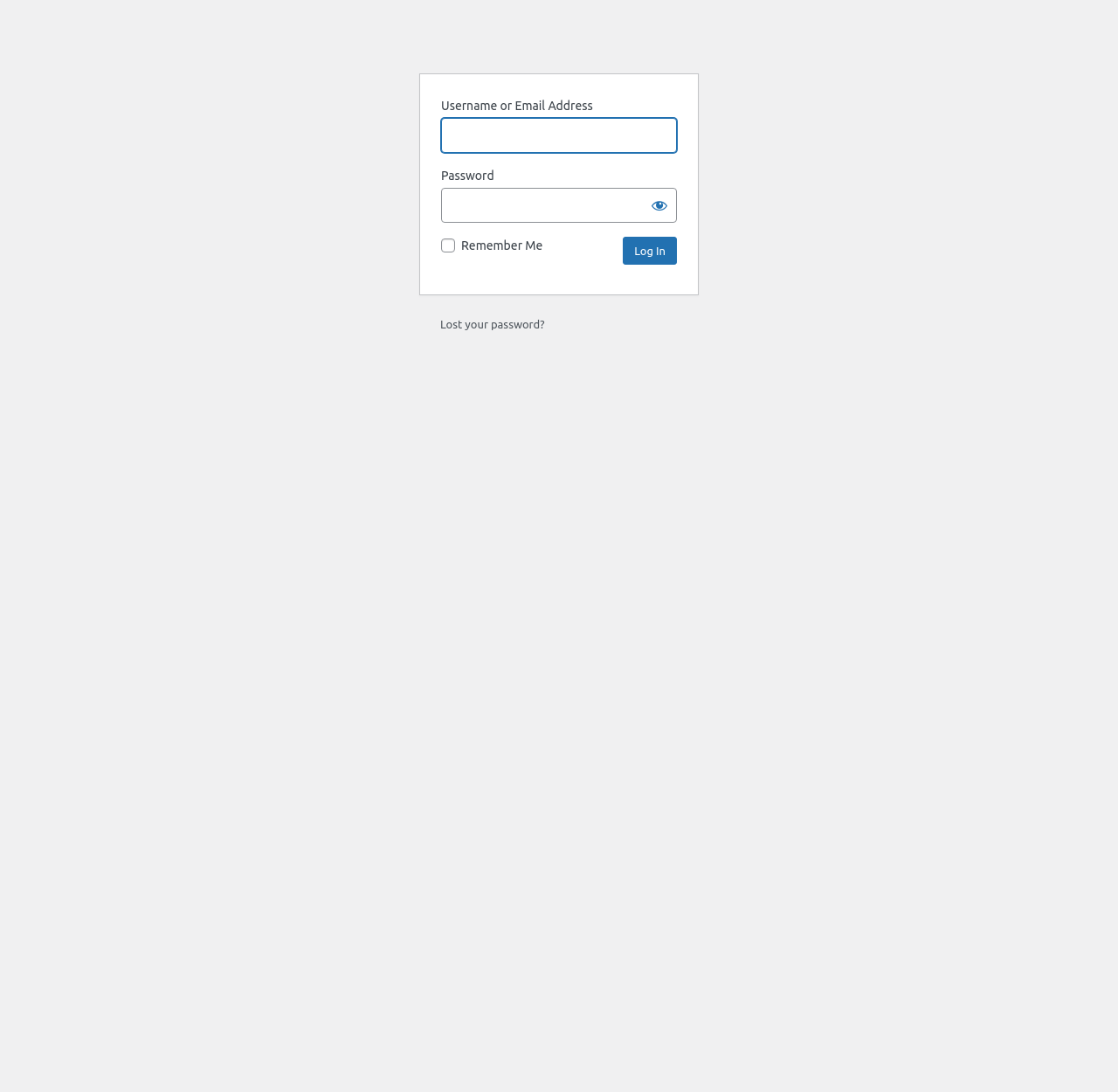What happens when the 'Log In' button is clicked?
Answer the question with as much detail as you can, using the image as a reference.

The 'Log In' button is located below the username and password fields, suggesting that its purpose is to submit the login credentials and log the user into their account.